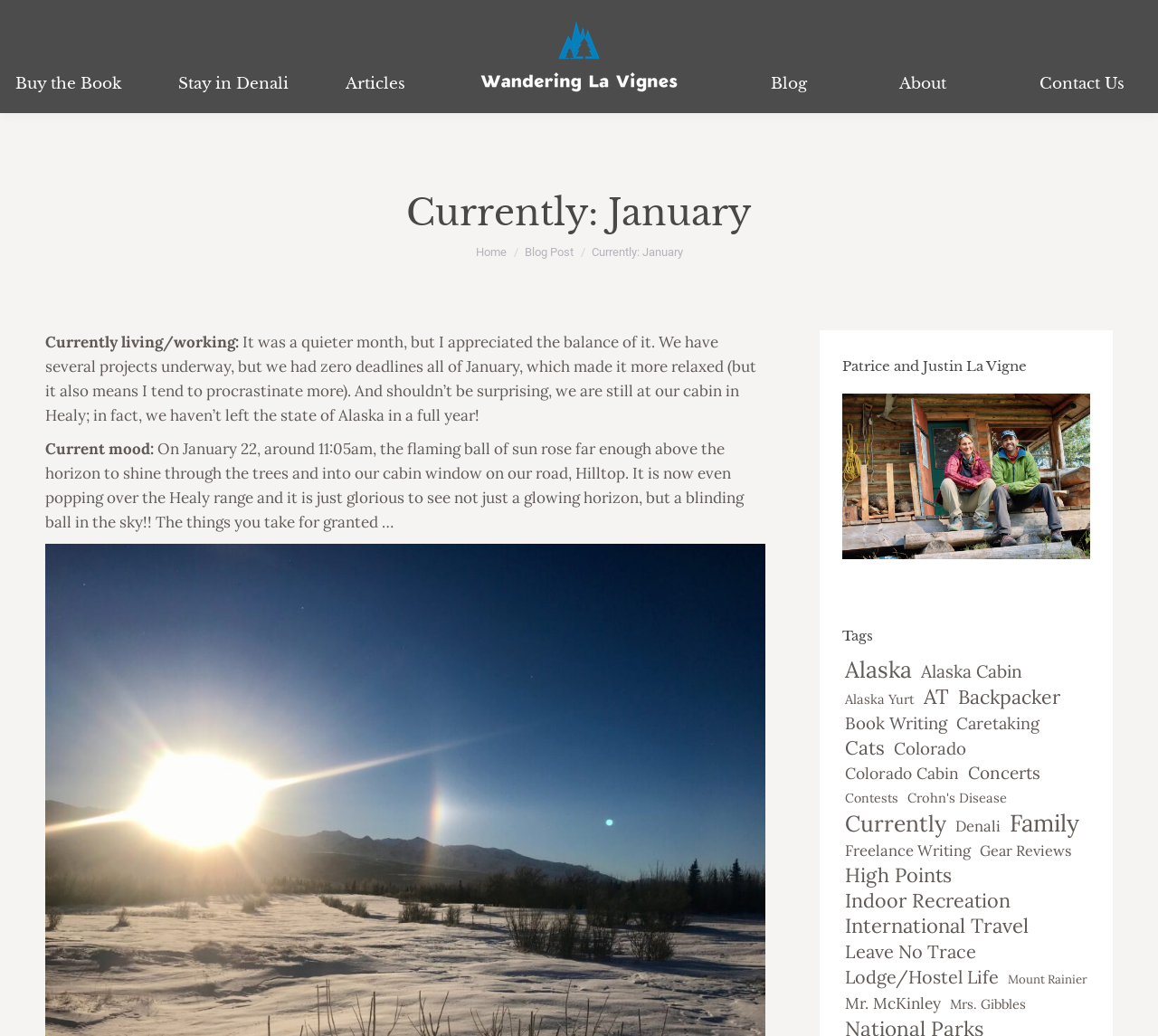How many links are in the top navigation bar?
Refer to the image and provide a one-word or short phrase answer.

6